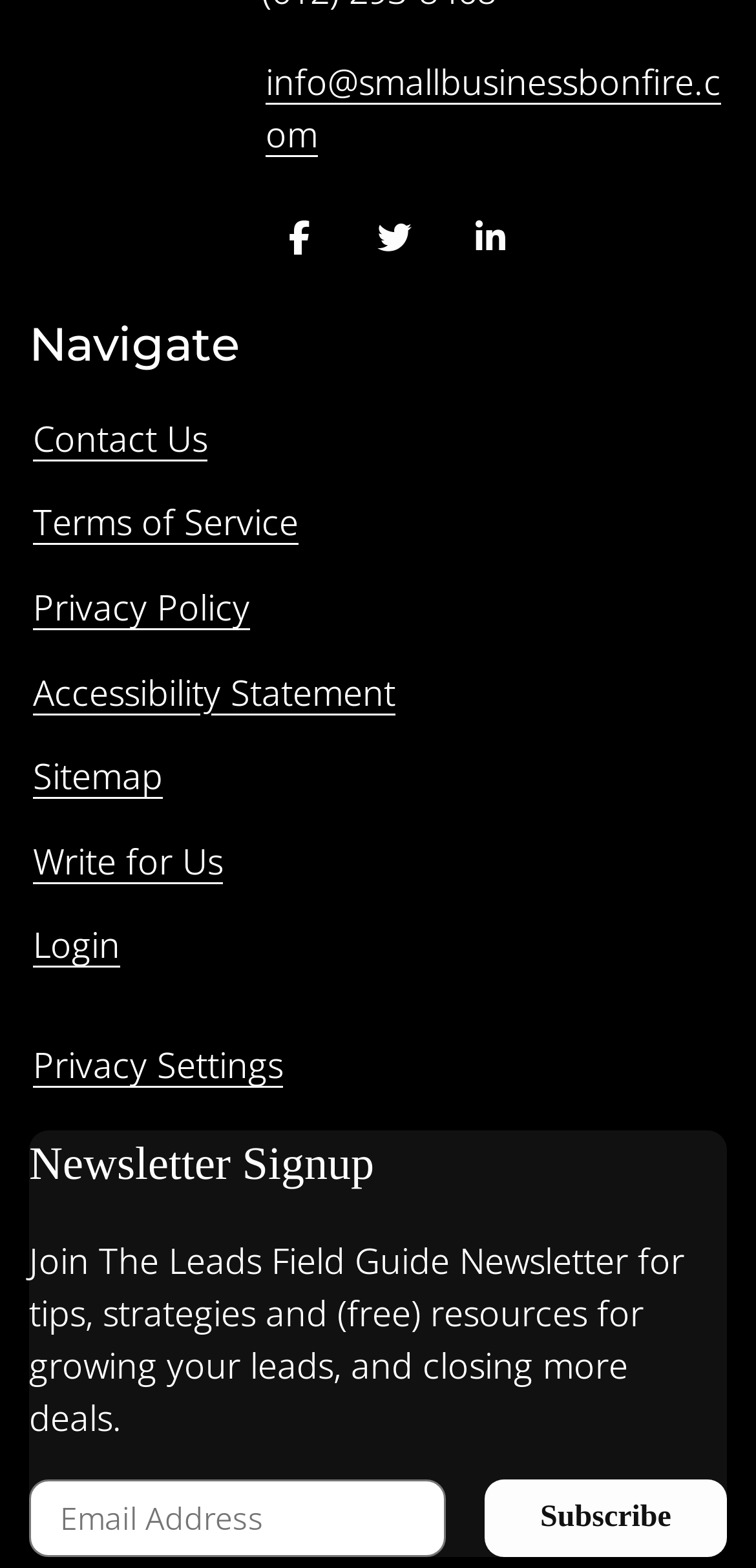Pinpoint the bounding box coordinates of the element to be clicked to execute the instruction: "Visit us on Facebook".

[0.038, 0.274, 0.139, 0.323]